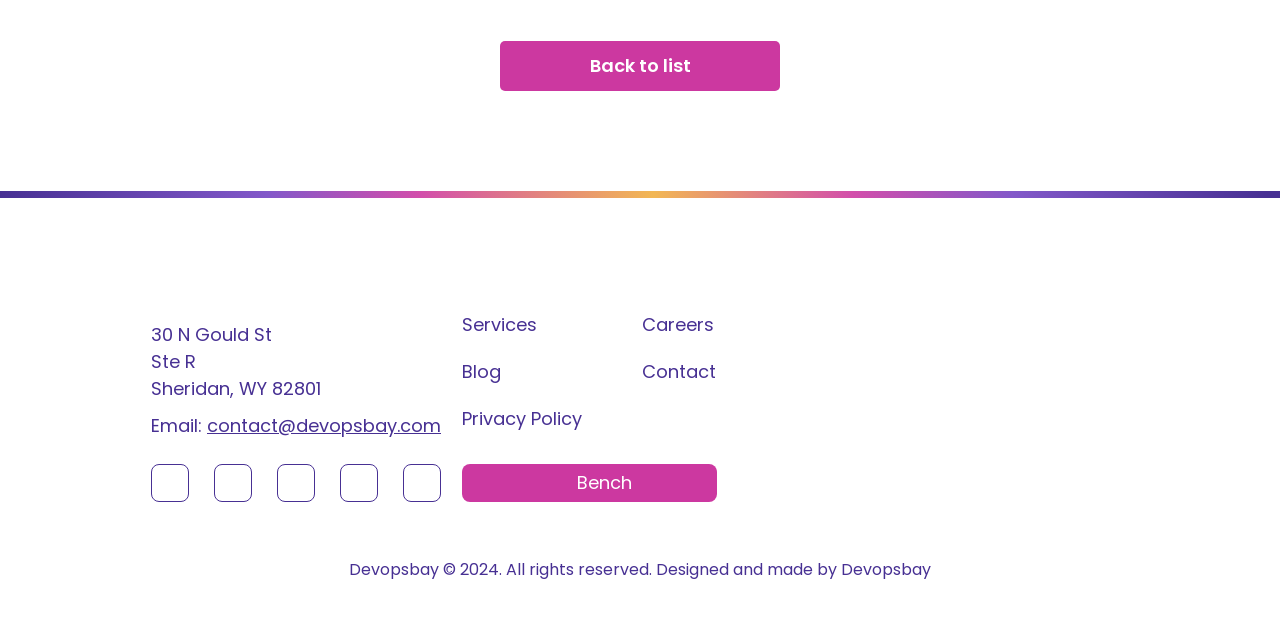Based on the element description: "Contact", identify the bounding box coordinates for this UI element. The coordinates must be four float numbers between 0 and 1, listed as [left, top, right, bottom].

[0.502, 0.577, 0.559, 0.617]